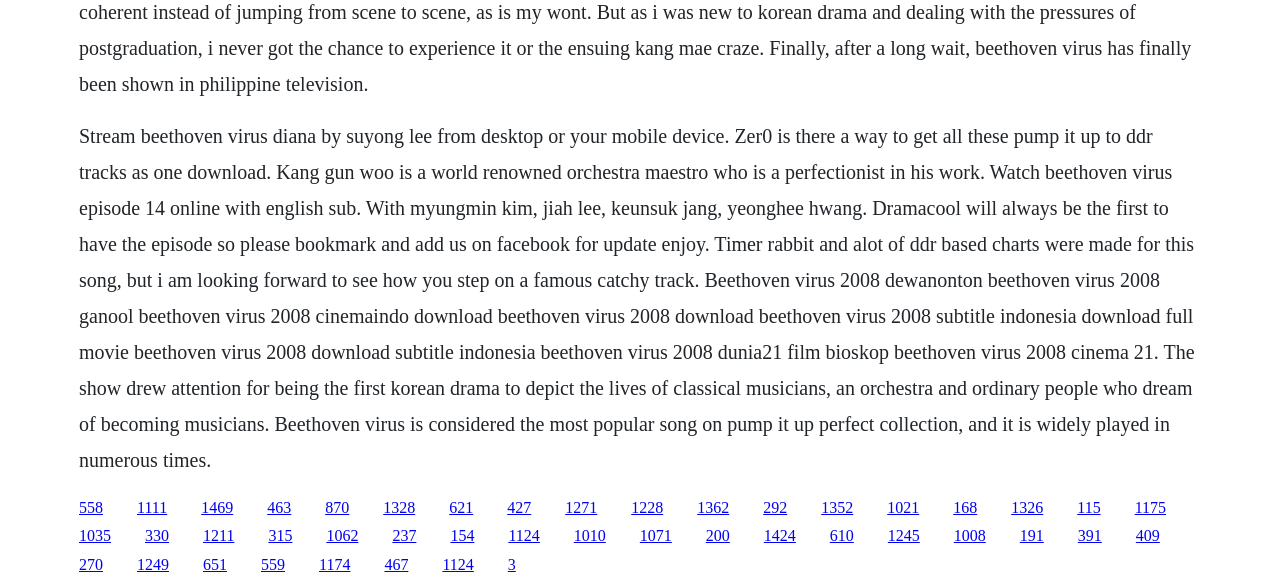What is the name of the Korean drama mentioned?
Using the image as a reference, answer with just one word or a short phrase.

Beethoven Virus